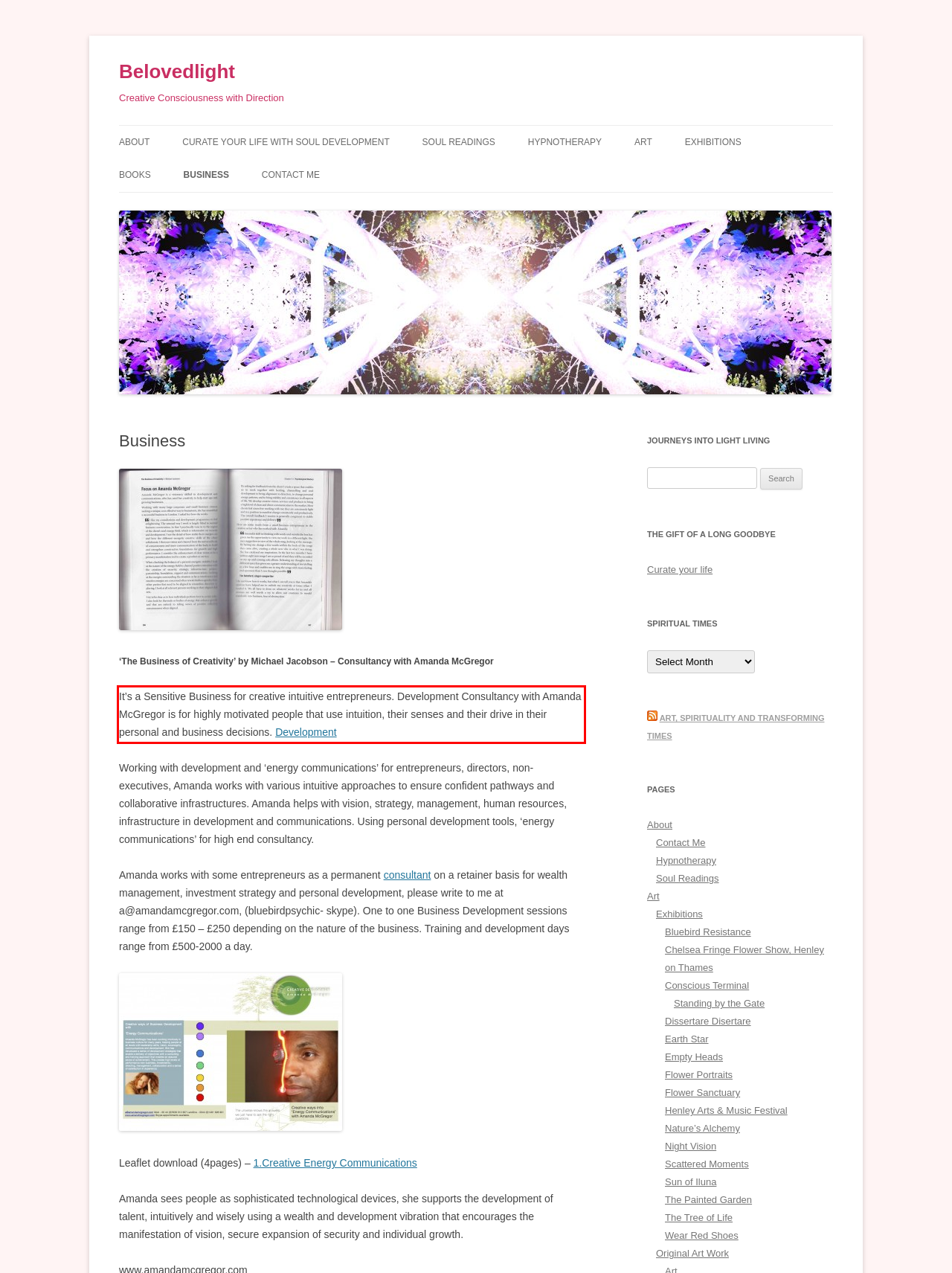Using the webpage screenshot, recognize and capture the text within the red bounding box.

It’s a Sensitive Business for creative intuitive entrepreneurs. Development Consultancy with Amanda McGregor is for highly motivated people that use intuition, their senses and their drive in their personal and business decisions. Development